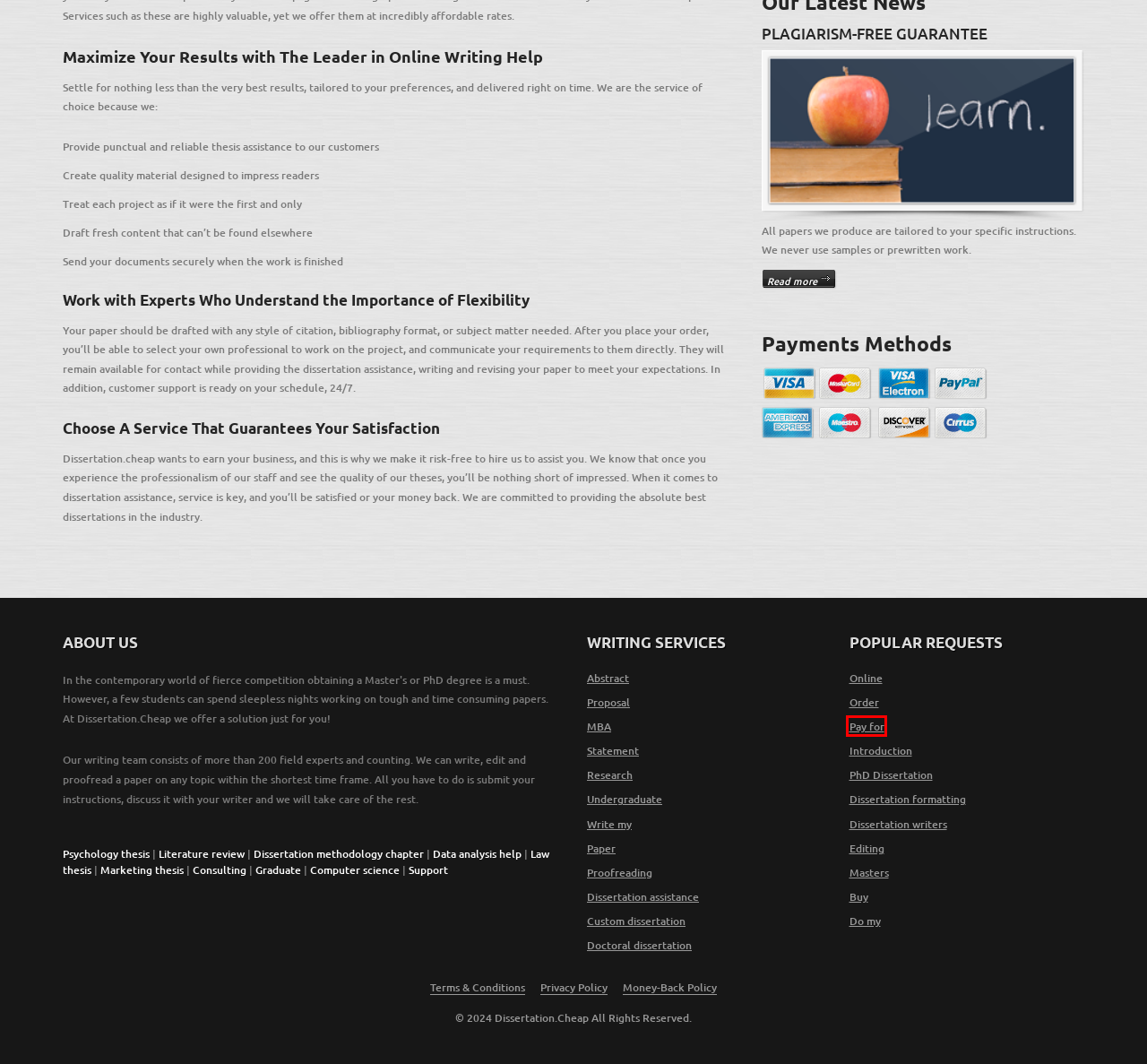You’re provided with a screenshot of a webpage that has a red bounding box around an element. Choose the best matching webpage description for the new page after clicking the element in the red box. The options are:
A. Reap the Rewards from a Dissertation Support Group
B. Pay for Dissertation Help With 24/7 Customer Support
C. Dissertation Proofreading Services For Professional Results
D. Benefit from Using Dissertation Consulting Services
E. Our Professional Dissertation Writers Are at Your Fingertips
F. Your Dependable Writing Dissertation Introduction Service
G. Get Cheap Undergraduate Dissertations When You Need Them
H. Top Quality Mba Dissertation Help for Business Students

B